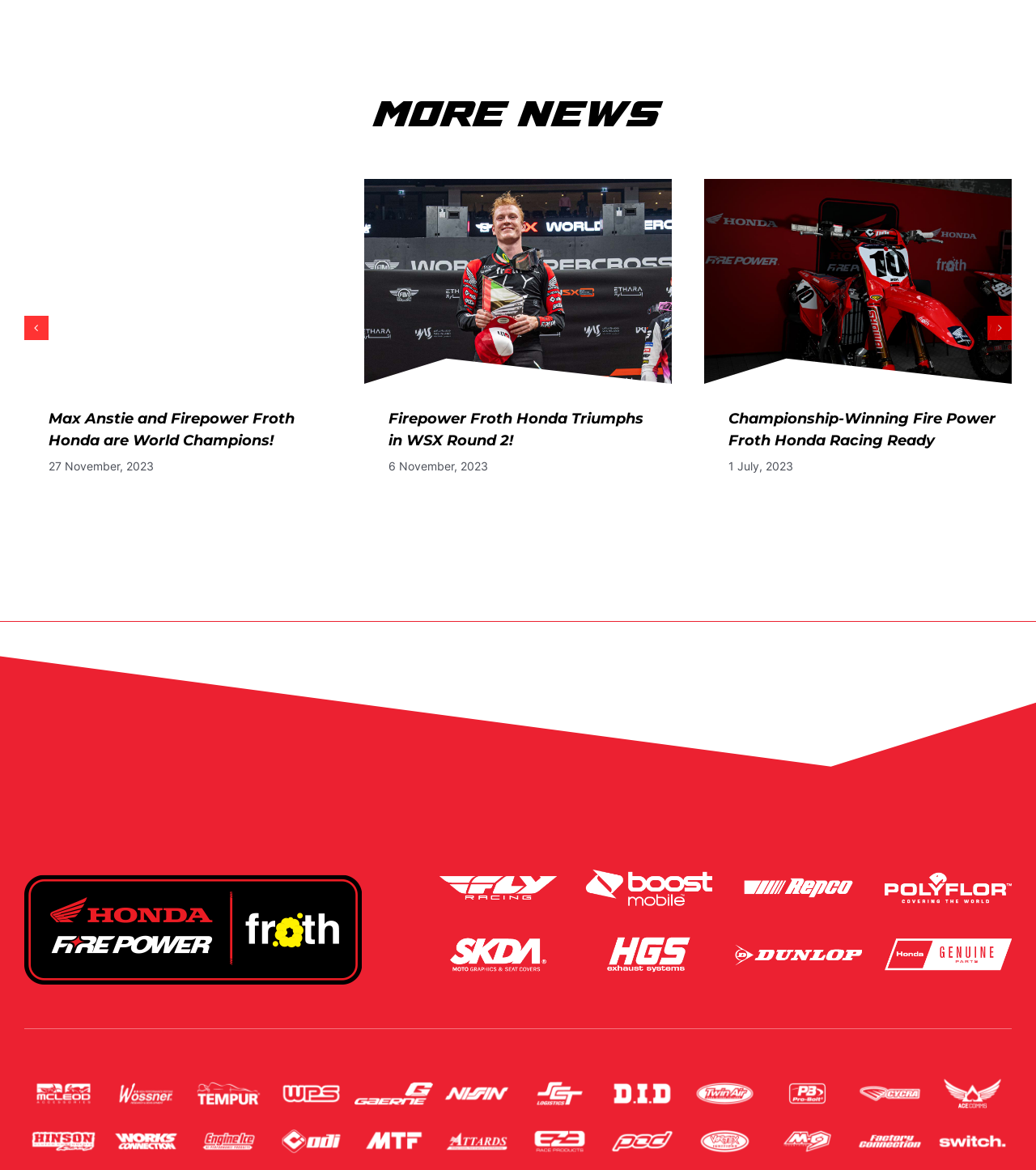Please give a short response to the question using one word or a phrase:
What is the purpose of the buttons at the bottom of the page?

To navigate slides